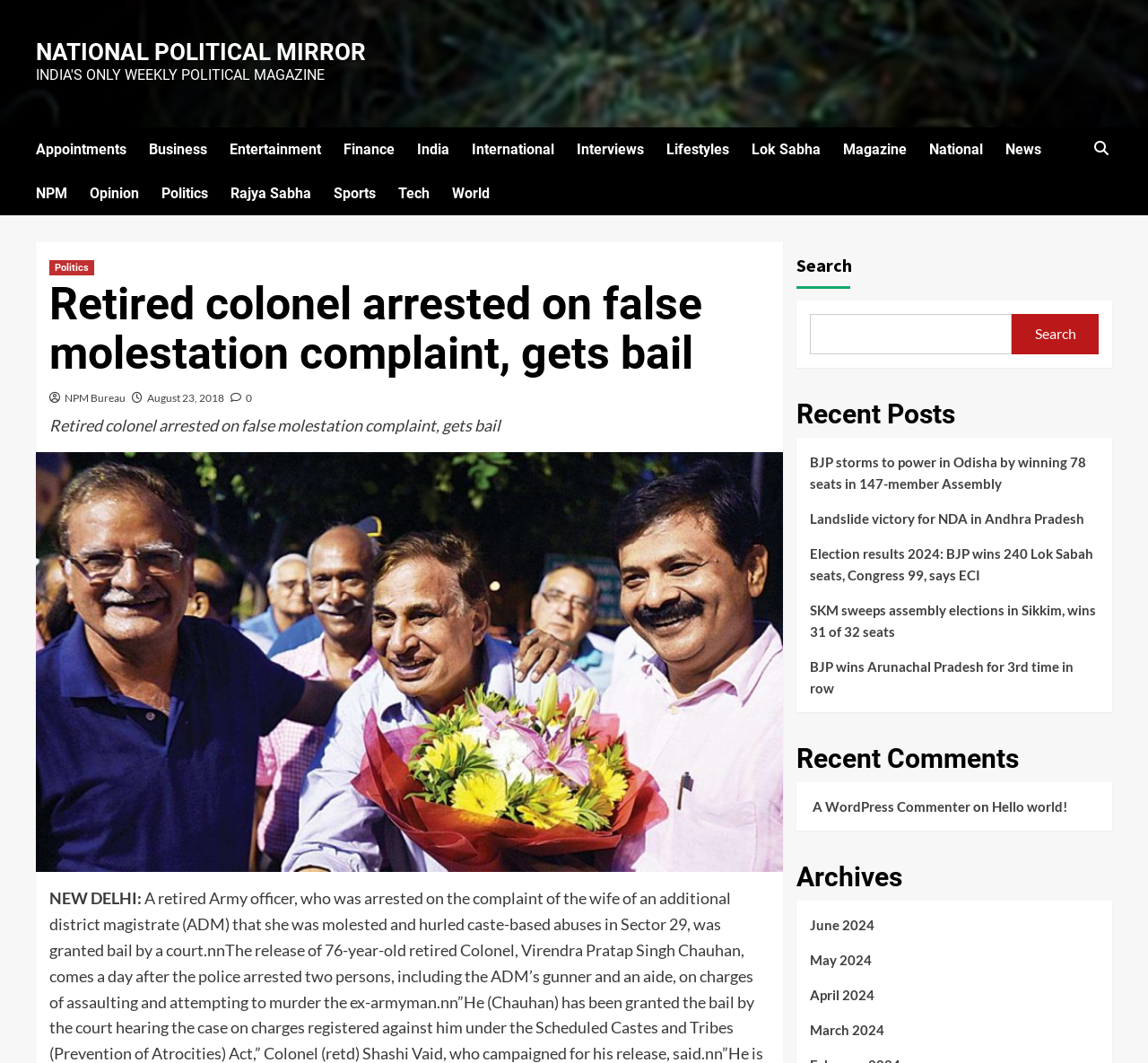What is the purpose of the search bar?
From the screenshot, supply a one-word or short-phrase answer.

To search the website